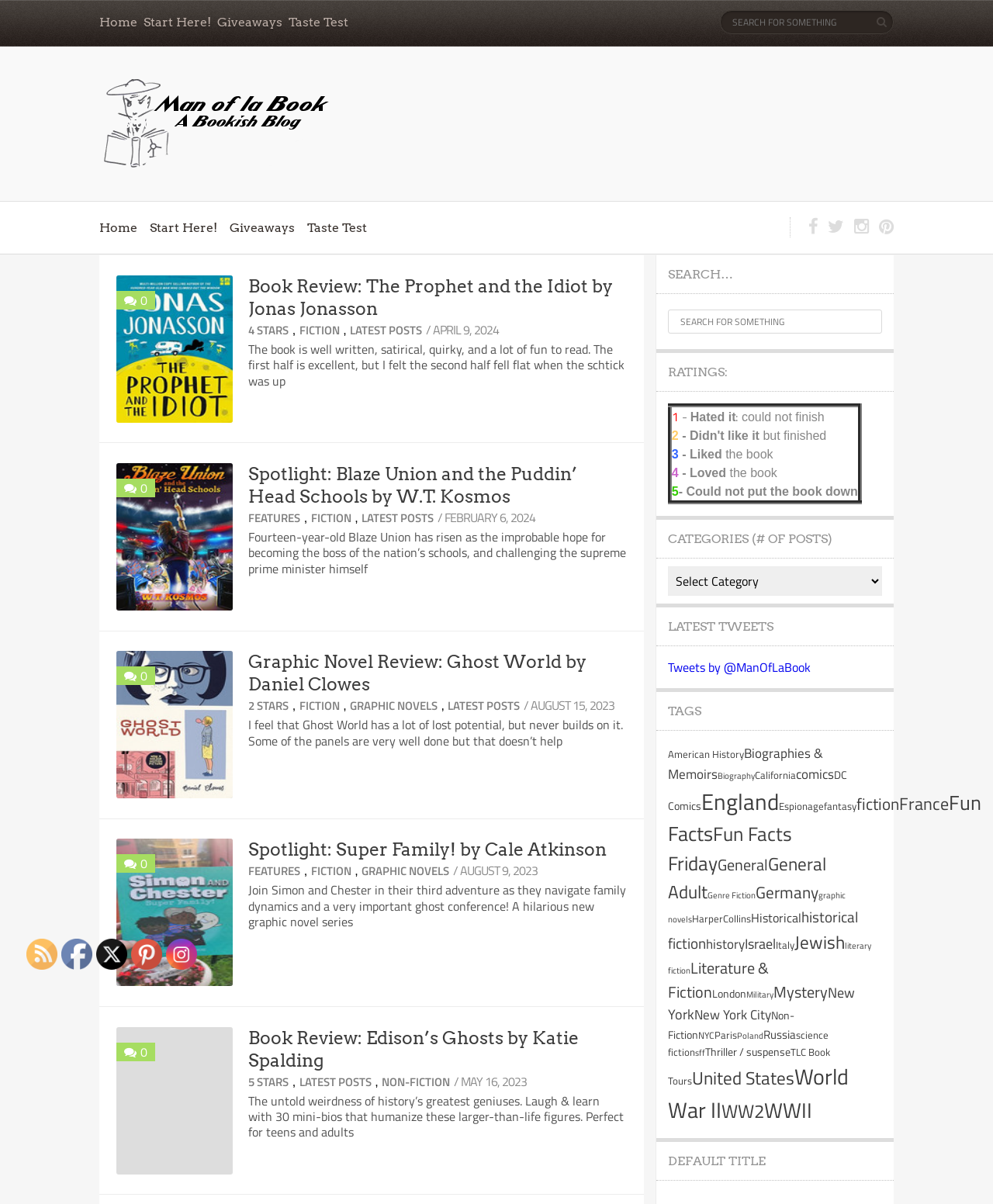Please determine the bounding box coordinates of the area that needs to be clicked to complete this task: 'click on the 'Home' link'. The coordinates must be four float numbers between 0 and 1, formatted as [left, top, right, bottom].

[0.1, 0.012, 0.138, 0.024]